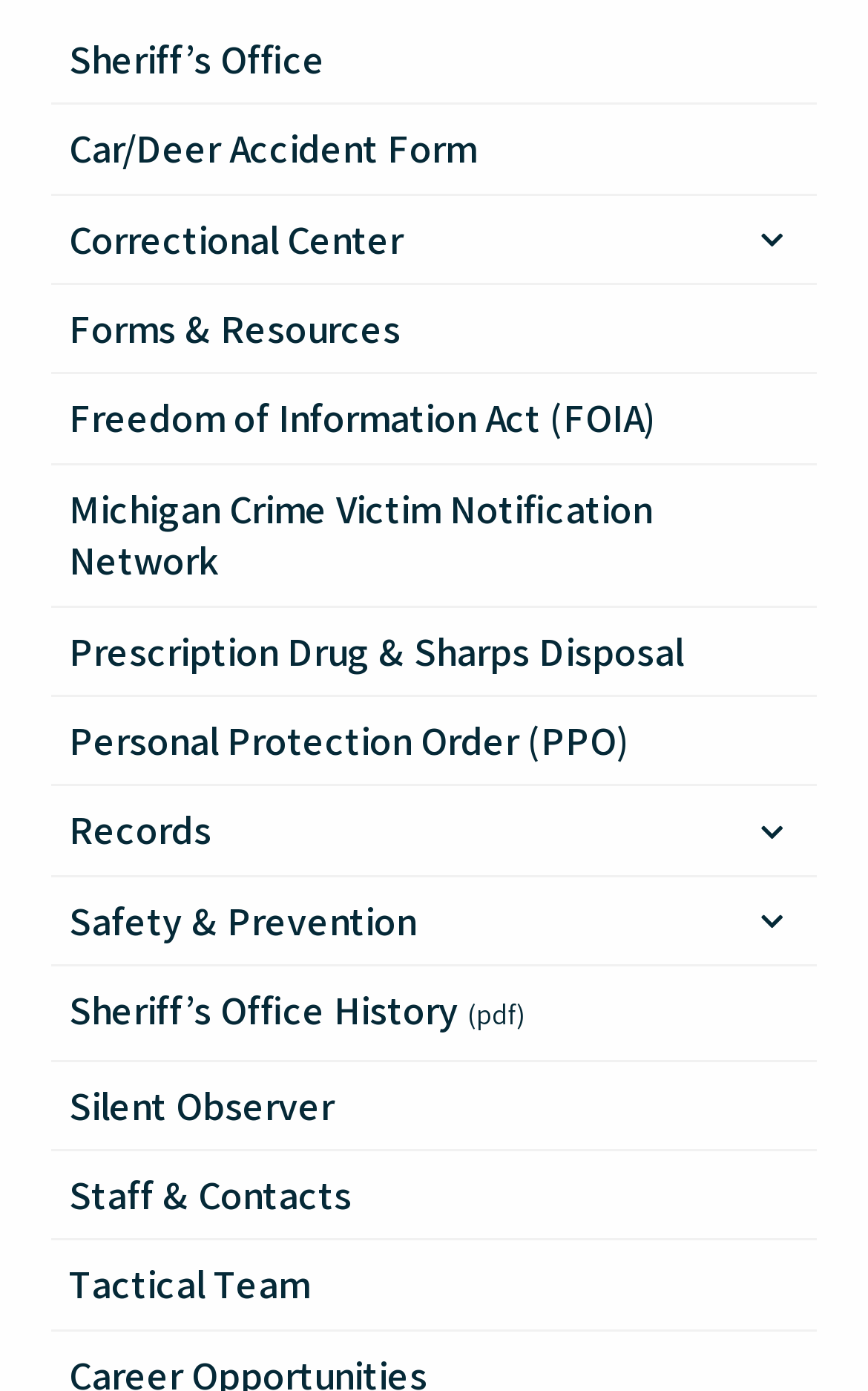What is the first link on the webpage?
Look at the image and respond with a one-word or short phrase answer.

Sheriff’s Office